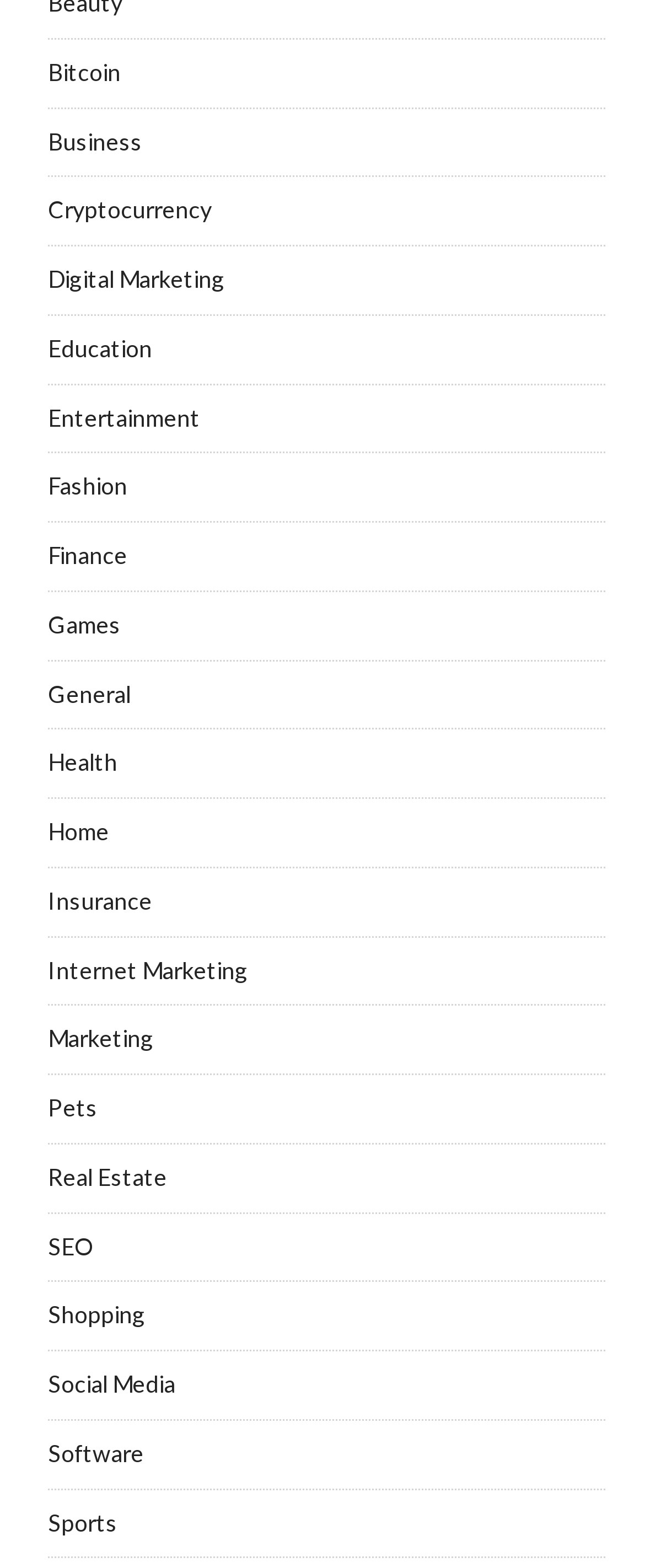Find the bounding box coordinates of the element to click in order to complete the given instruction: "Browse the Sports page."

[0.074, 0.962, 0.182, 0.98]